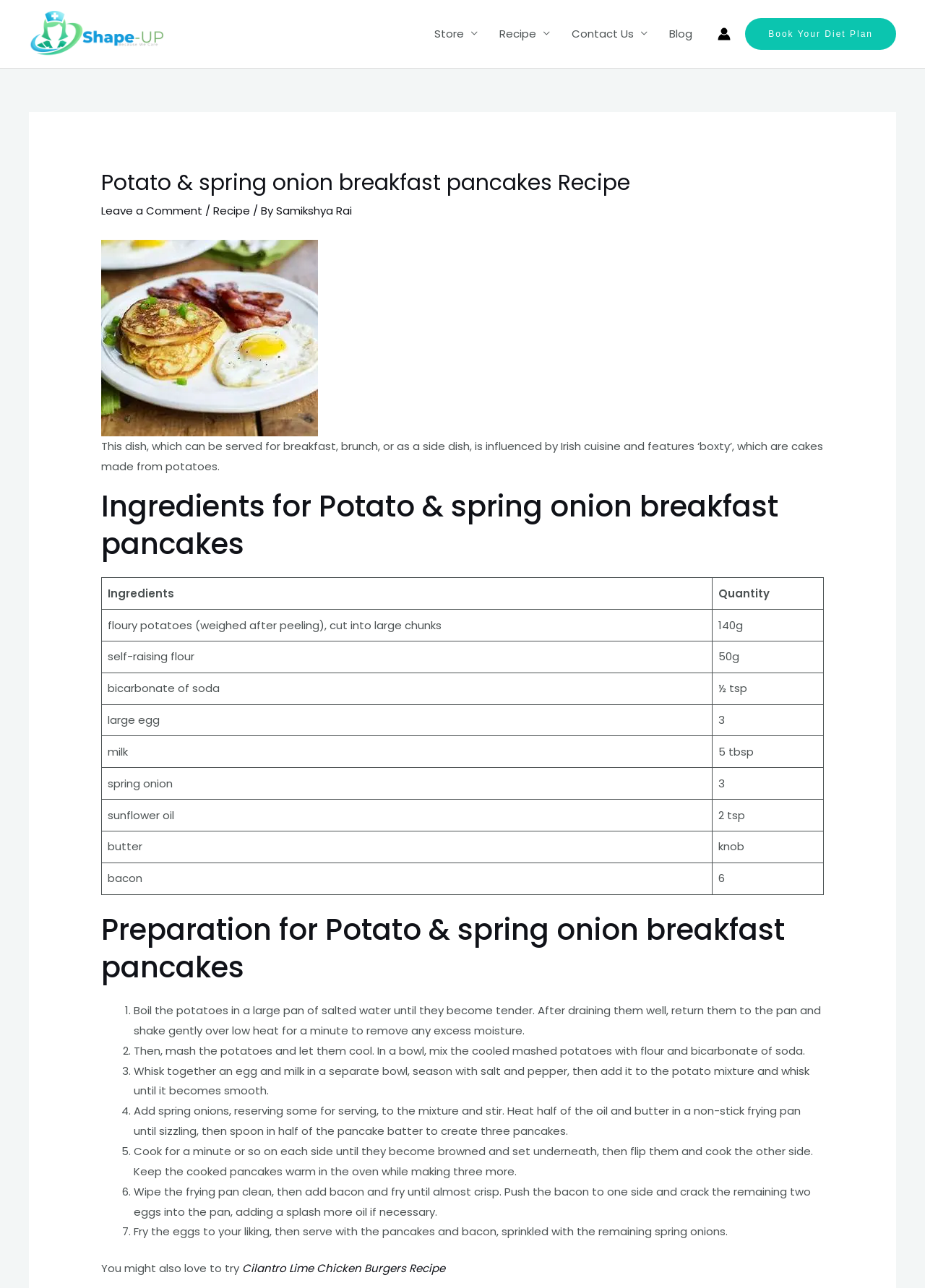Based on the visual content of the image, answer the question thoroughly: What is the name of the recipe?

The name of the recipe can be found in the header section of the webpage, which is 'Potato & spring onion breakfast pancakes Recipe'.